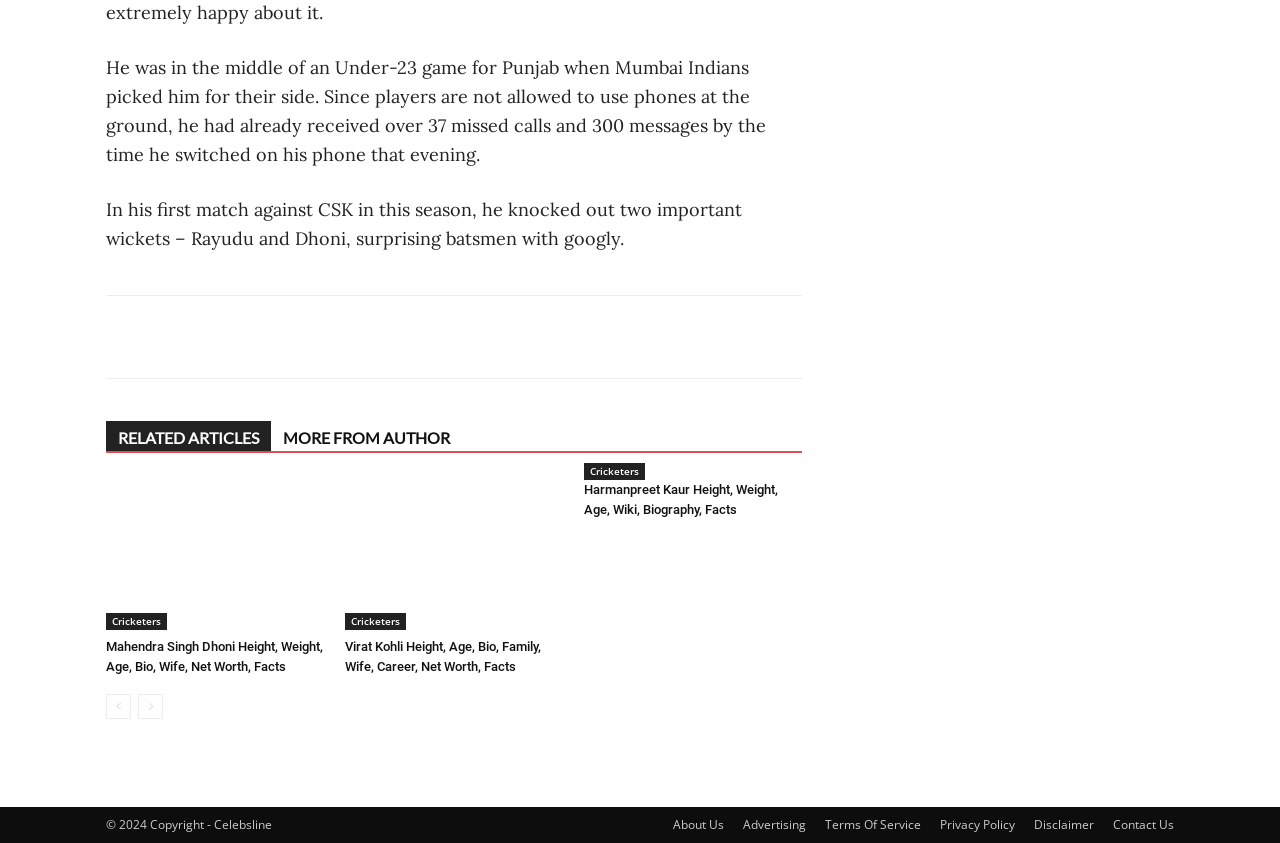What is the name of the cricketer mentioned in the first paragraph?
Please give a detailed and elaborate explanation in response to the question.

The first paragraph does not mention a specific cricketer's name. It talks about a player who was picked by Mumbai Indians during an Under-23 game for Punjab.